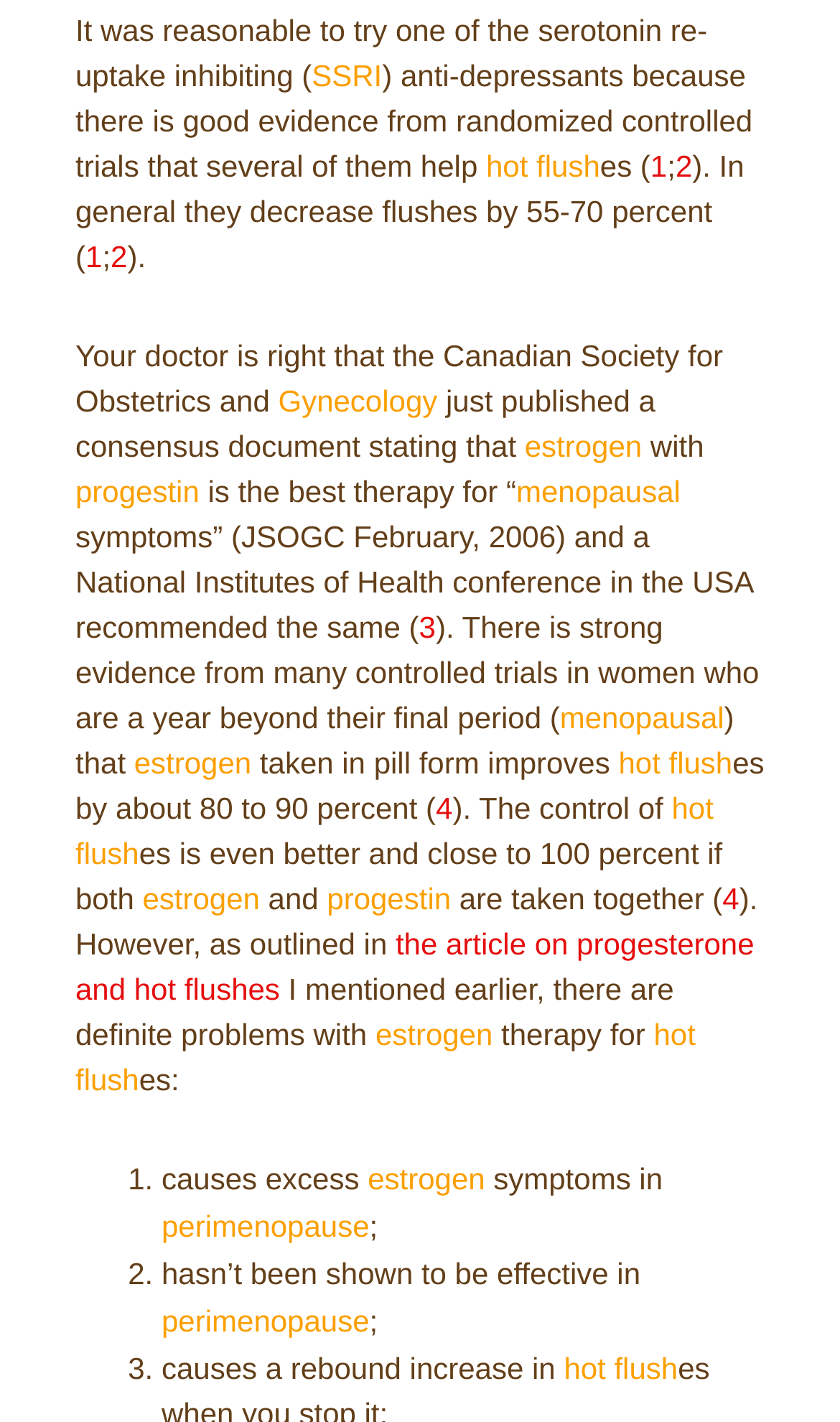Indicate the bounding box coordinates of the clickable region to achieve the following instruction: "click the link about progesterone and hot flushes."

[0.09, 0.652, 0.898, 0.708]